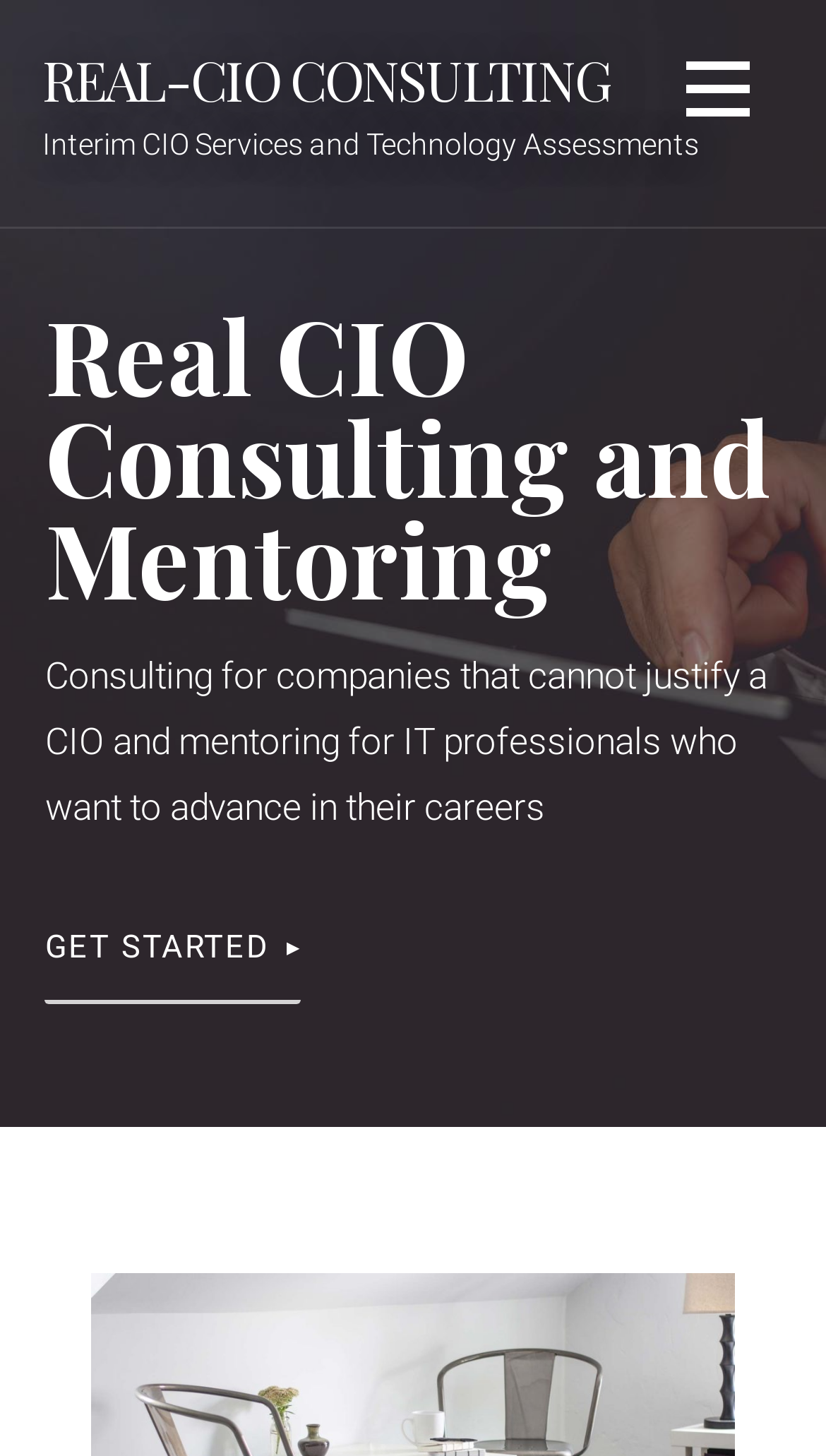Based on the visual content of the image, answer the question thoroughly: What type of companies are eligible for consulting services?

The static text 'Consulting for companies that cannot justify a CIO...' implies that the companies eligible for consulting services are those that cannot justify a full-time CIO.